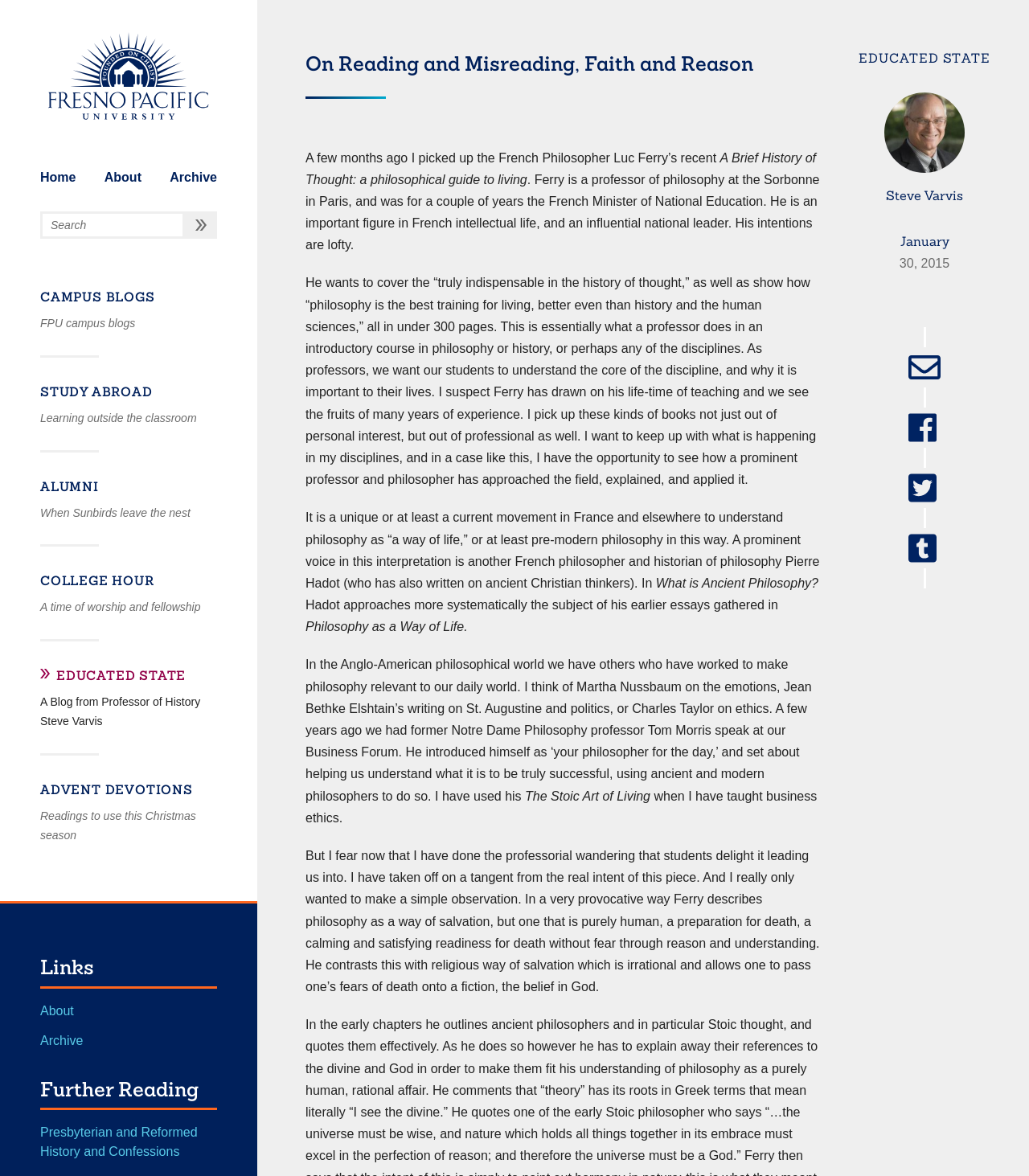Provide the bounding box coordinates of the HTML element described as: "parent_node: Search for: aria-label="search button"". The bounding box coordinates should be four float numbers between 0 and 1, i.e., [left, top, right, bottom].

[0.18, 0.18, 0.211, 0.203]